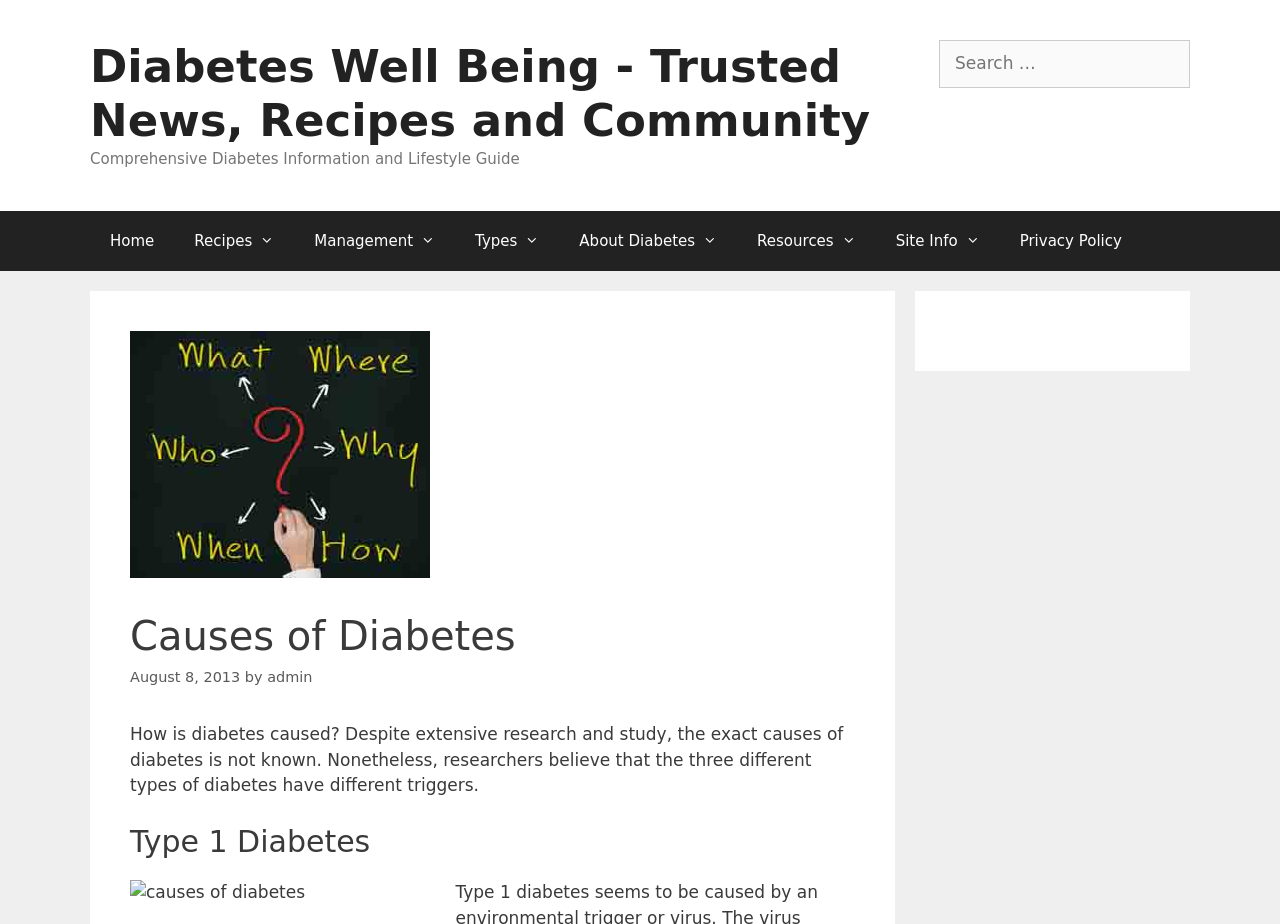Locate the bounding box of the UI element with the following description: "admin".

[0.209, 0.724, 0.244, 0.741]